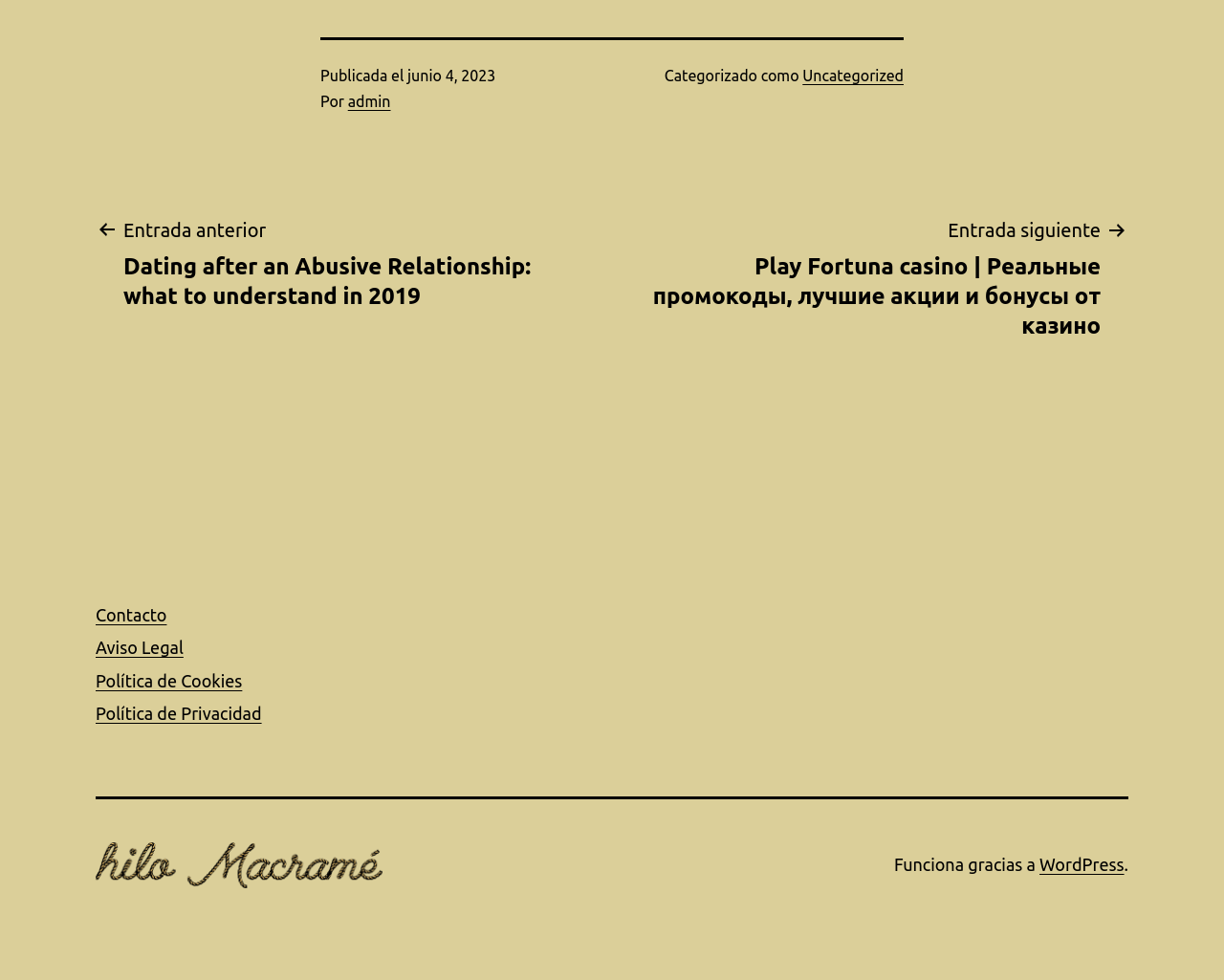Show the bounding box coordinates of the element that should be clicked to complete the task: "Click on the previous entry".

[0.078, 0.218, 0.492, 0.317]